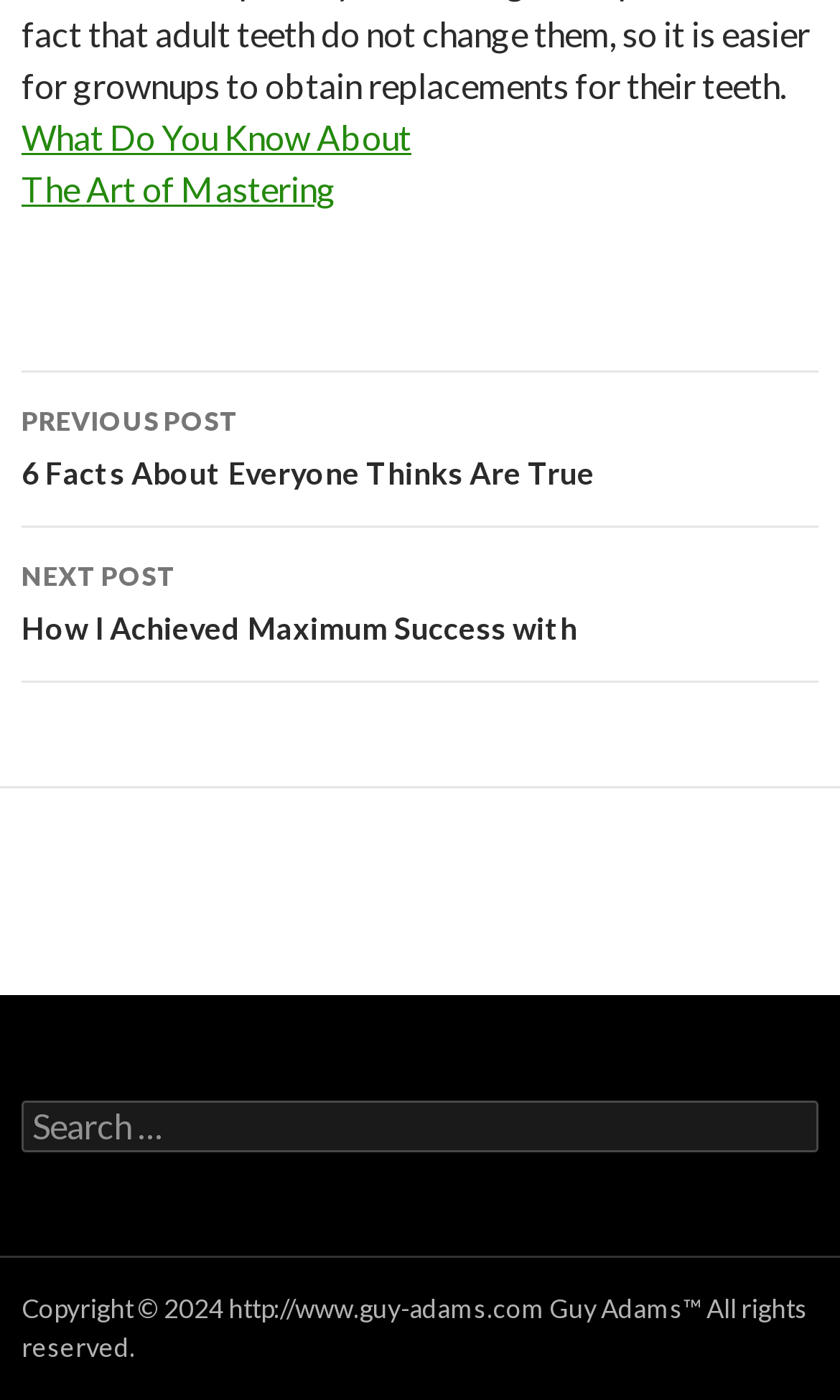Respond with a single word or short phrase to the following question: 
What is the website's domain name?

www.guy-adams.com